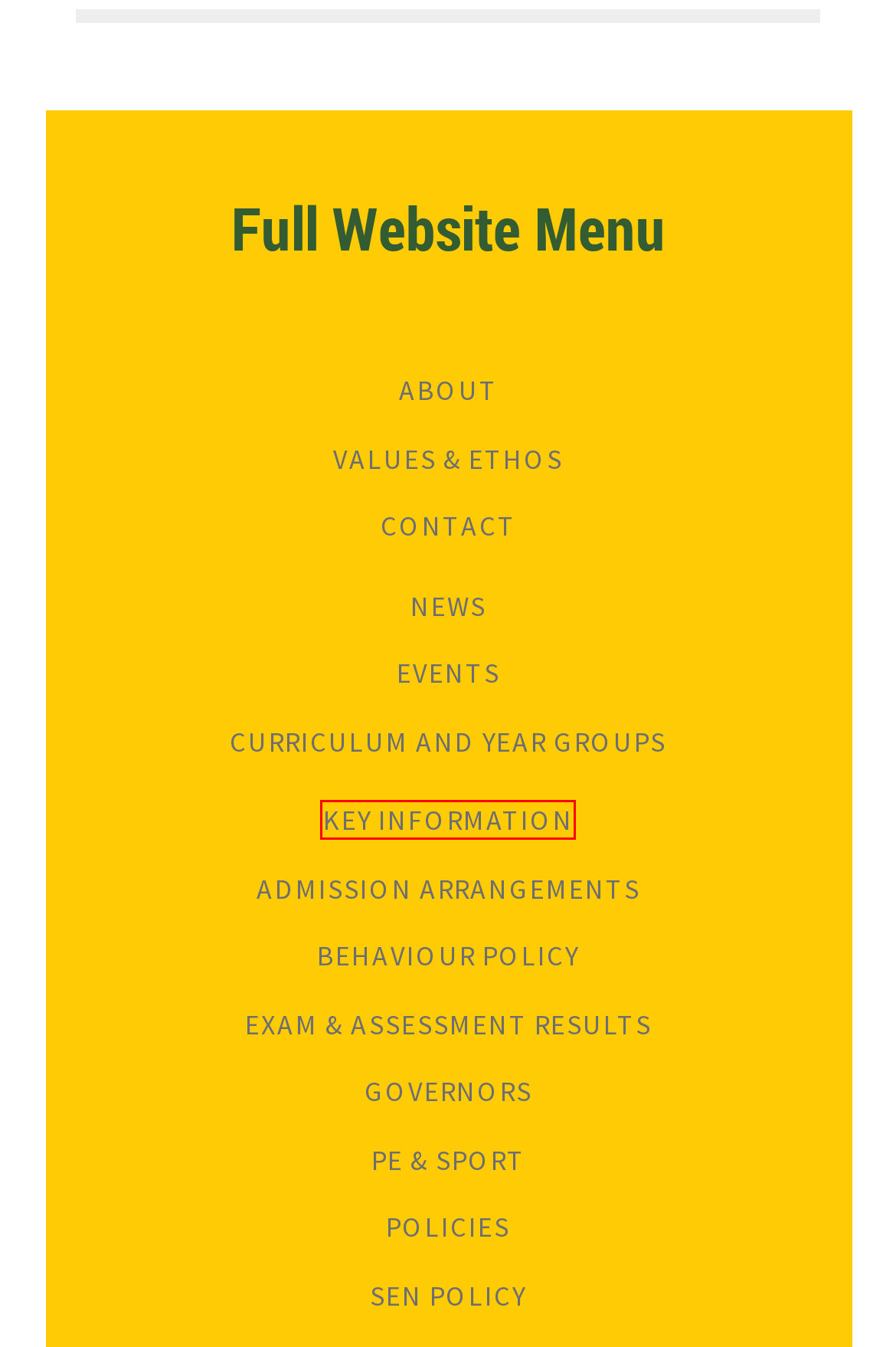Given a webpage screenshot featuring a red rectangle around a UI element, please determine the best description for the new webpage that appears after the element within the bounding box is clicked. The options are:
A. About
B. Policies
C. Key Information
D. Year Groups
E. Contact
F. Values & Ethos
G. Upcoming Events
H. Behaviour Policy

C